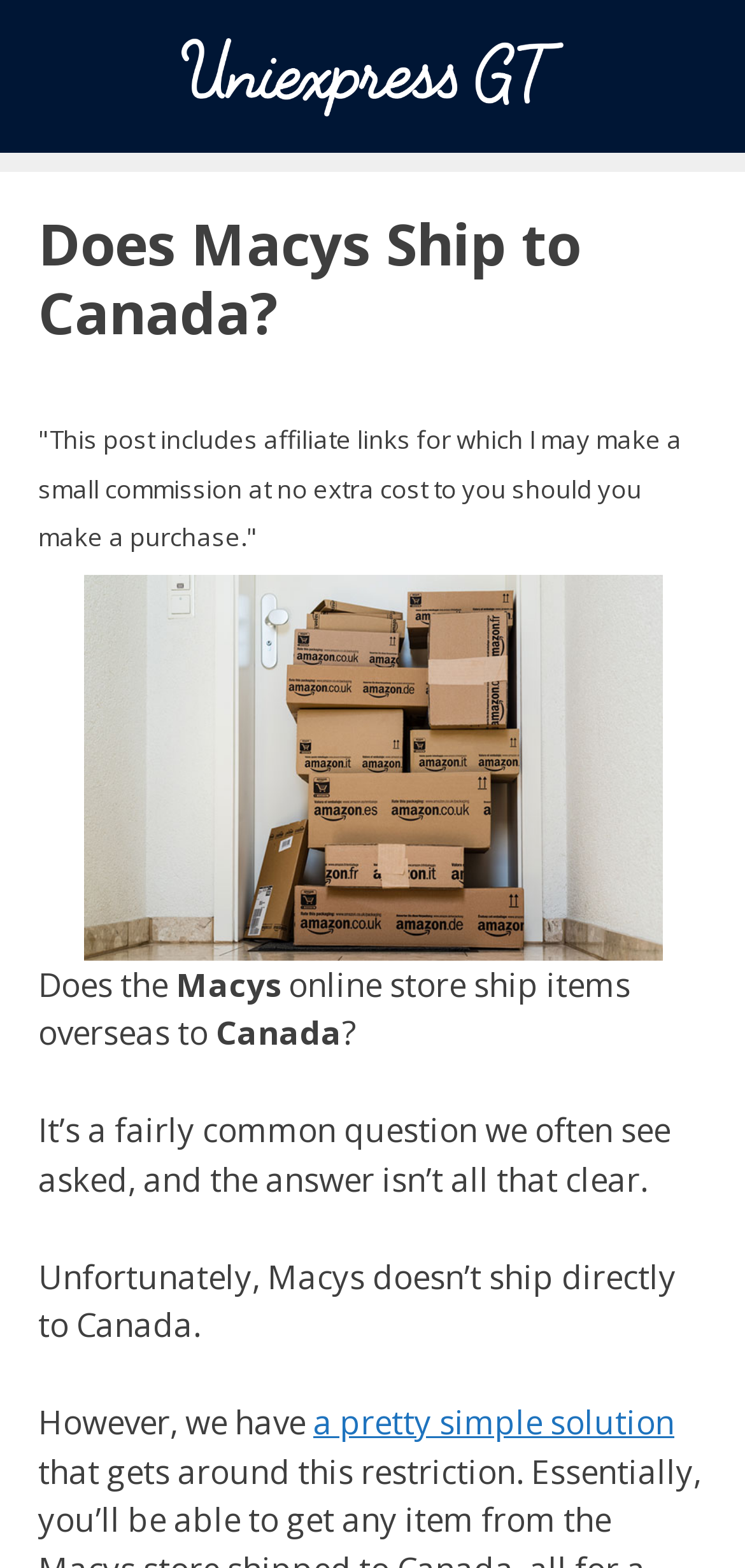Identify and extract the heading text of the webpage.

Does Macys Ship to Canada?